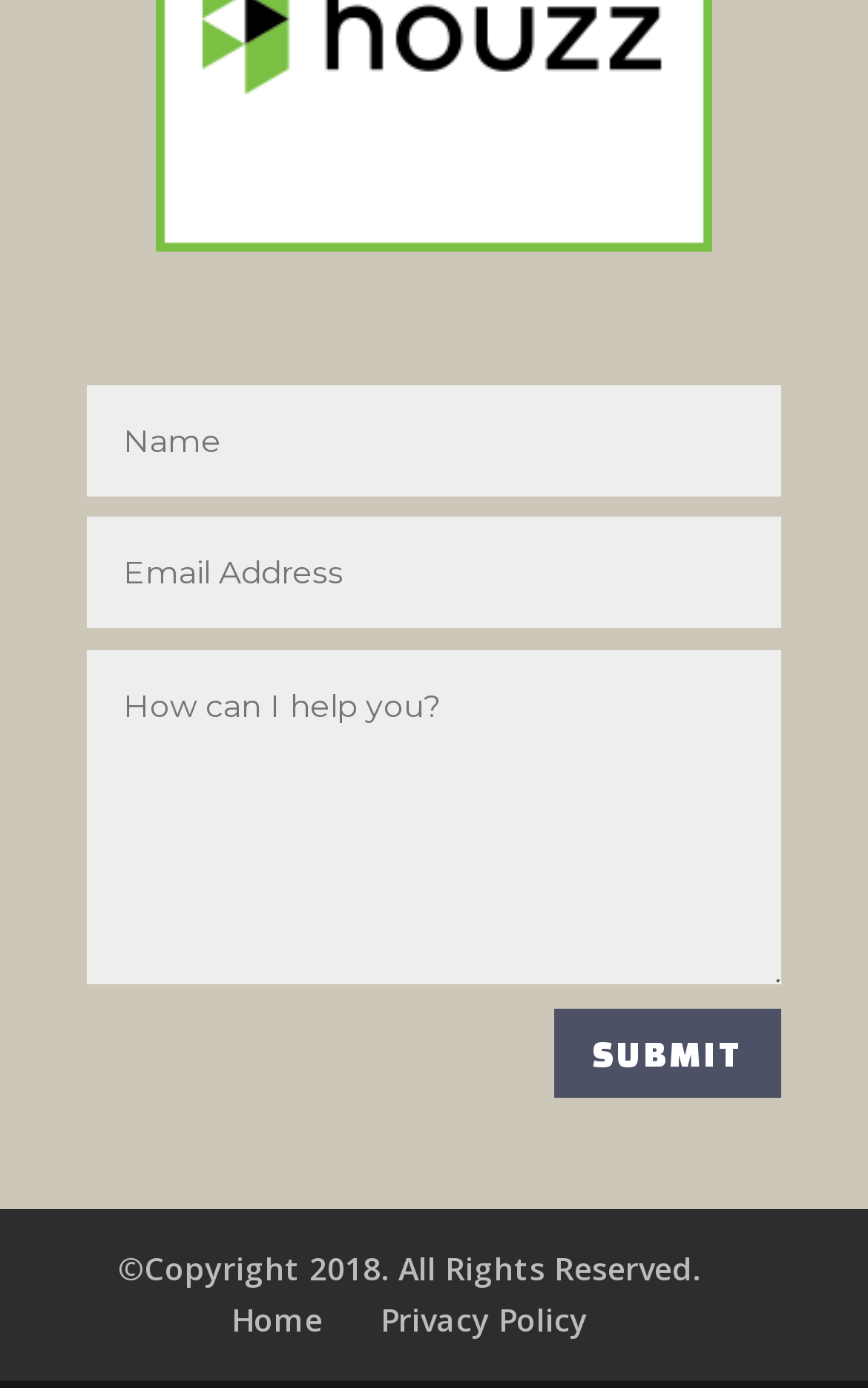Find the bounding box coordinates for the HTML element specified by: "Submit".

[0.638, 0.727, 0.9, 0.79]